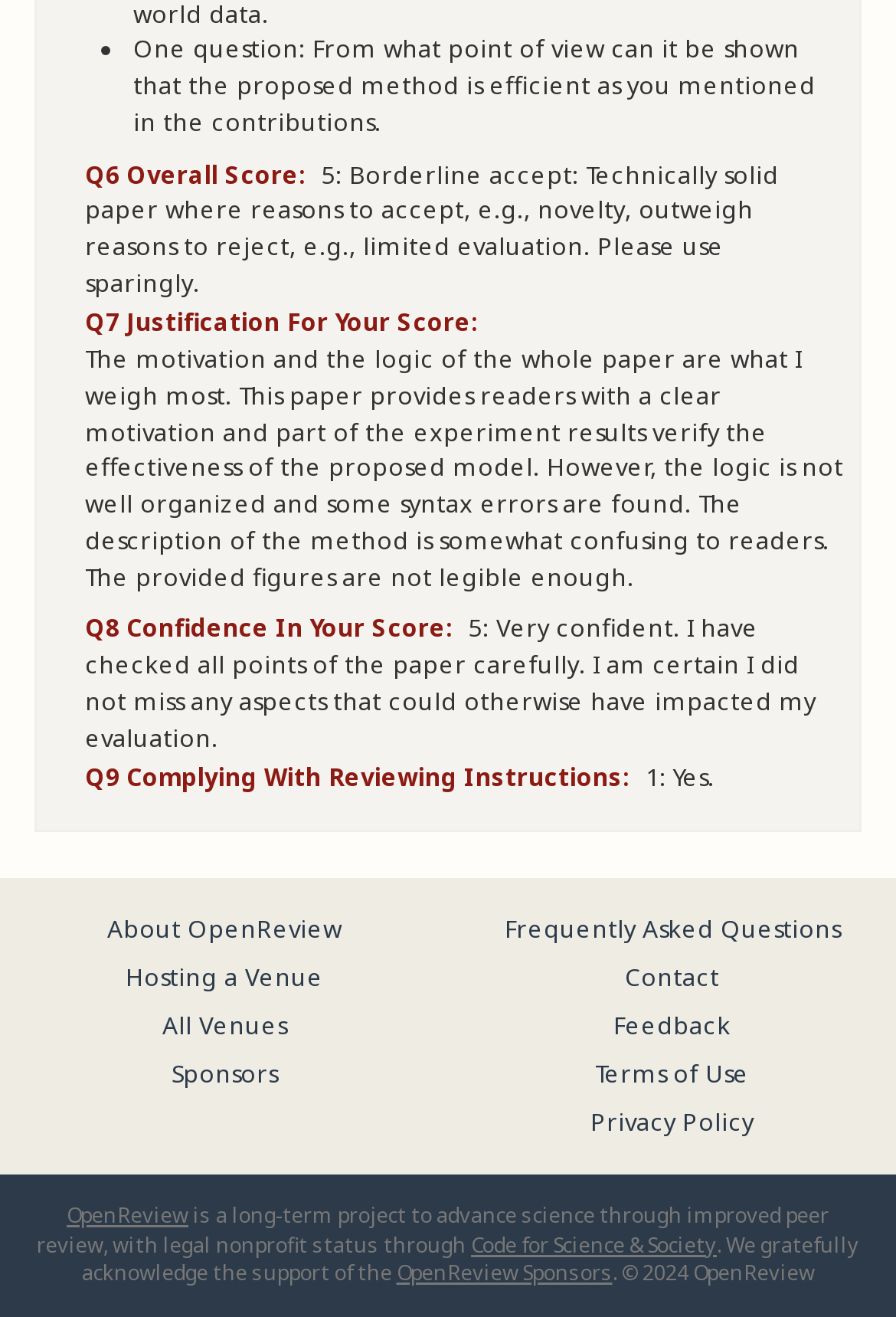Please identify the bounding box coordinates of the clickable area that will fulfill the following instruction: "Click on 'OpenReview'". The coordinates should be in the format of four float numbers between 0 and 1, i.e., [left, top, right, bottom].

[0.074, 0.911, 0.21, 0.933]